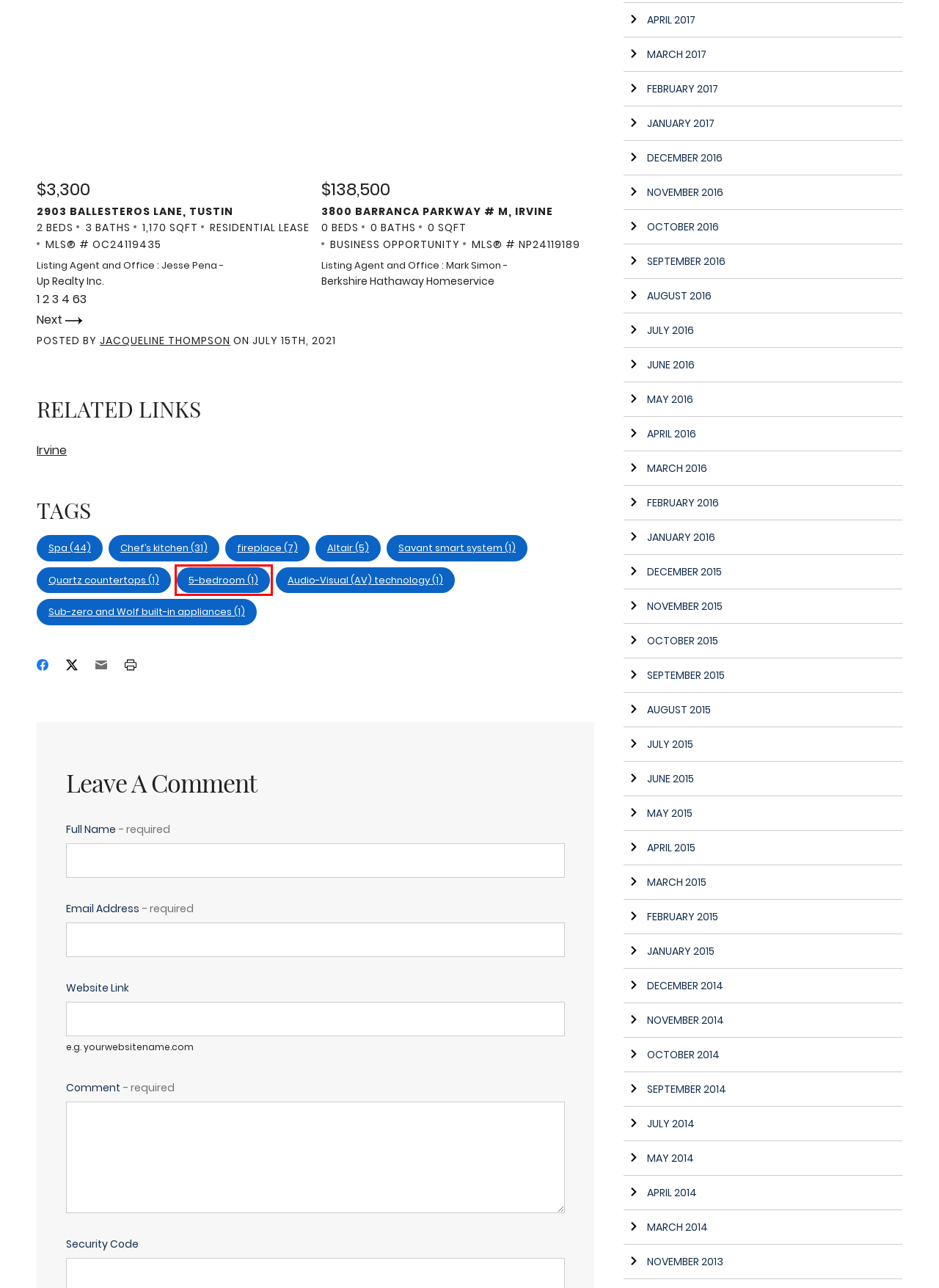You are given a screenshot of a webpage with a red rectangle bounding box around an element. Choose the best webpage description that matches the page after clicking the element in the bounding box. Here are the candidates:
A. Canyon to Coast - Blog Archive: April, 2016
B. Canyon to Coast - Blog Archive: September, 2016
C. Canyon to Coast - Blog Archive: April, 2014
D. Canyon to Coast - Blog Archive: May, 2015
E. Blog Entries Tagged: Spa
F. Blog Entries Tagged: 5-bedroom
G. Irvine Luxury Homes For Sale | Real Estate in Orange County, CA
H. Canyon to Coast - Blog Archive: December, 2015

F